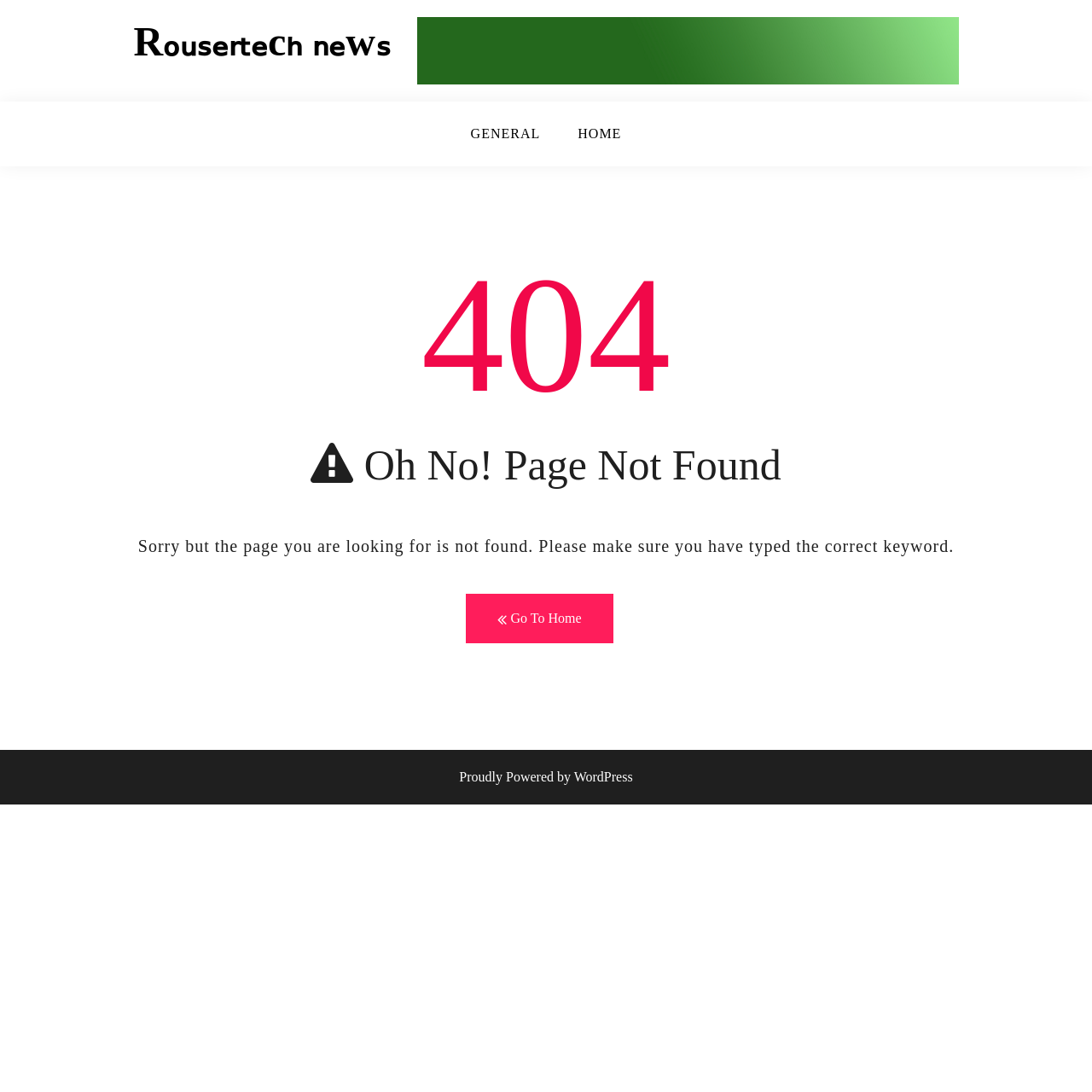What is the emotional tone of the page?
Please answer the question with a single word or phrase, referencing the image.

Apologetic